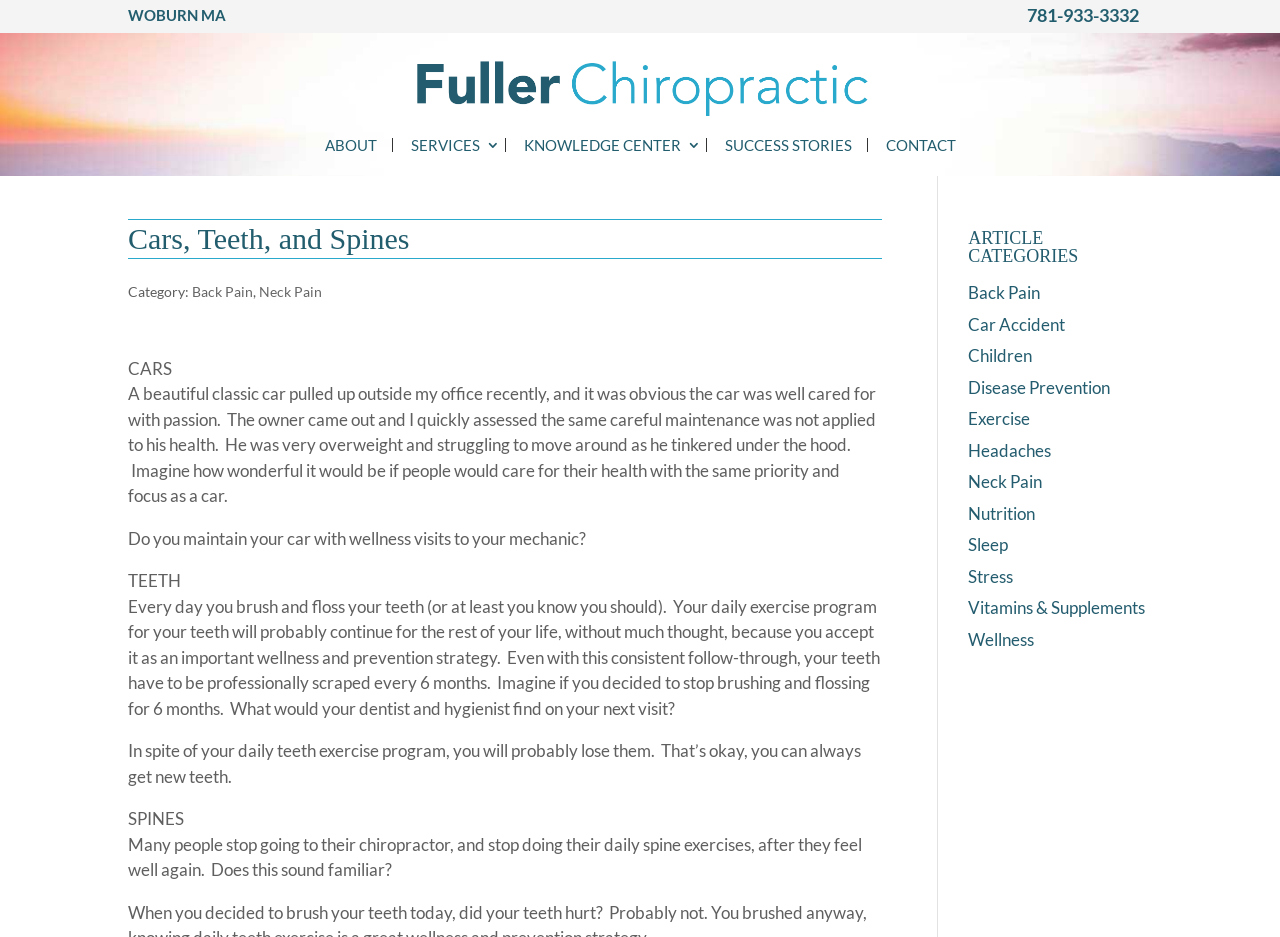Refer to the element description Neck Pain and identify the corresponding bounding box in the screenshot. Format the coordinates as (top-left x, top-left y, bottom-right x, bottom-right y) with values in the range of 0 to 1.

[0.202, 0.302, 0.252, 0.32]